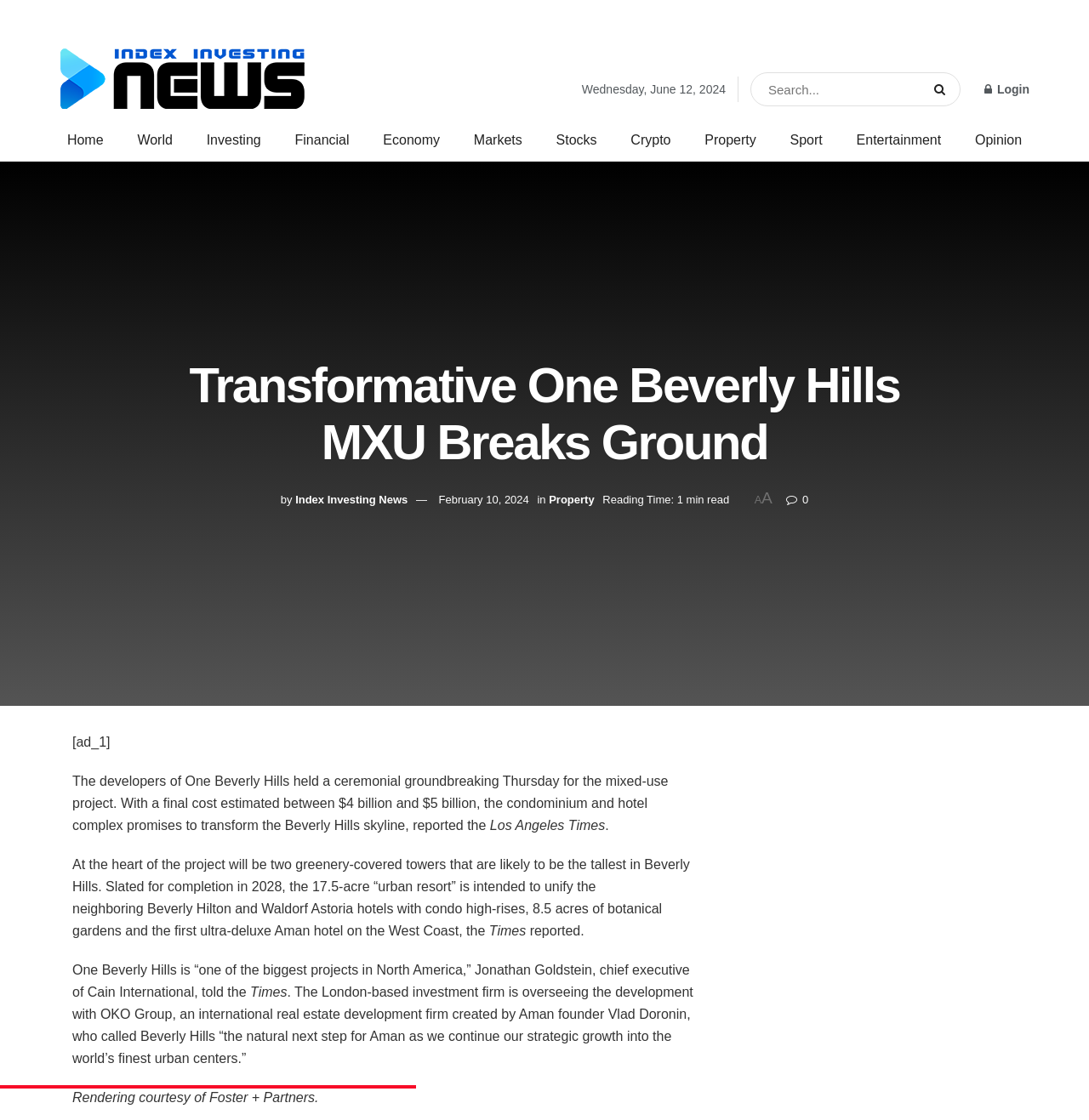Determine the coordinates of the bounding box that should be clicked to complete the instruction: "Go to the Home page". The coordinates should be represented by four float numbers between 0 and 1: [left, top, right, bottom].

[0.062, 0.114, 0.095, 0.137]